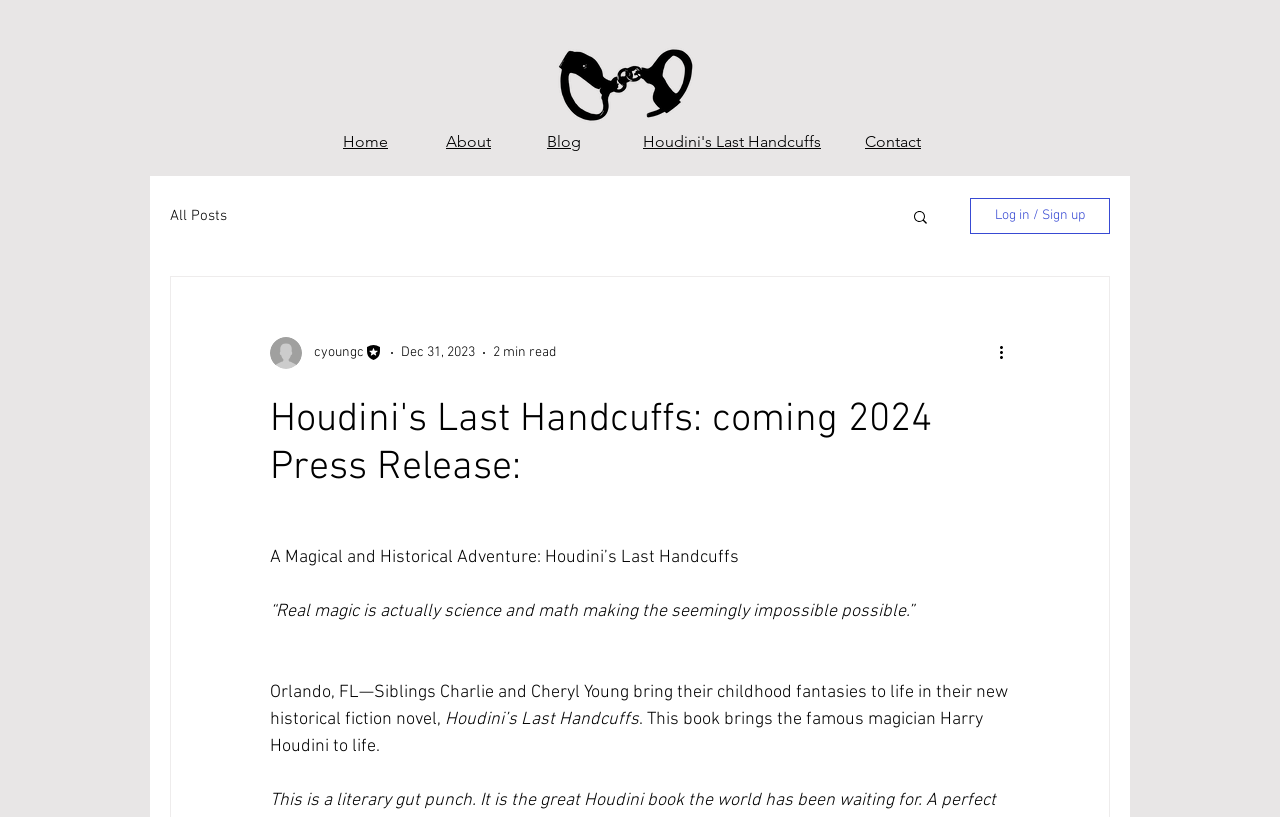Identify the bounding box coordinates of the HTML element based on this description: "ETL Smart Learning".

None